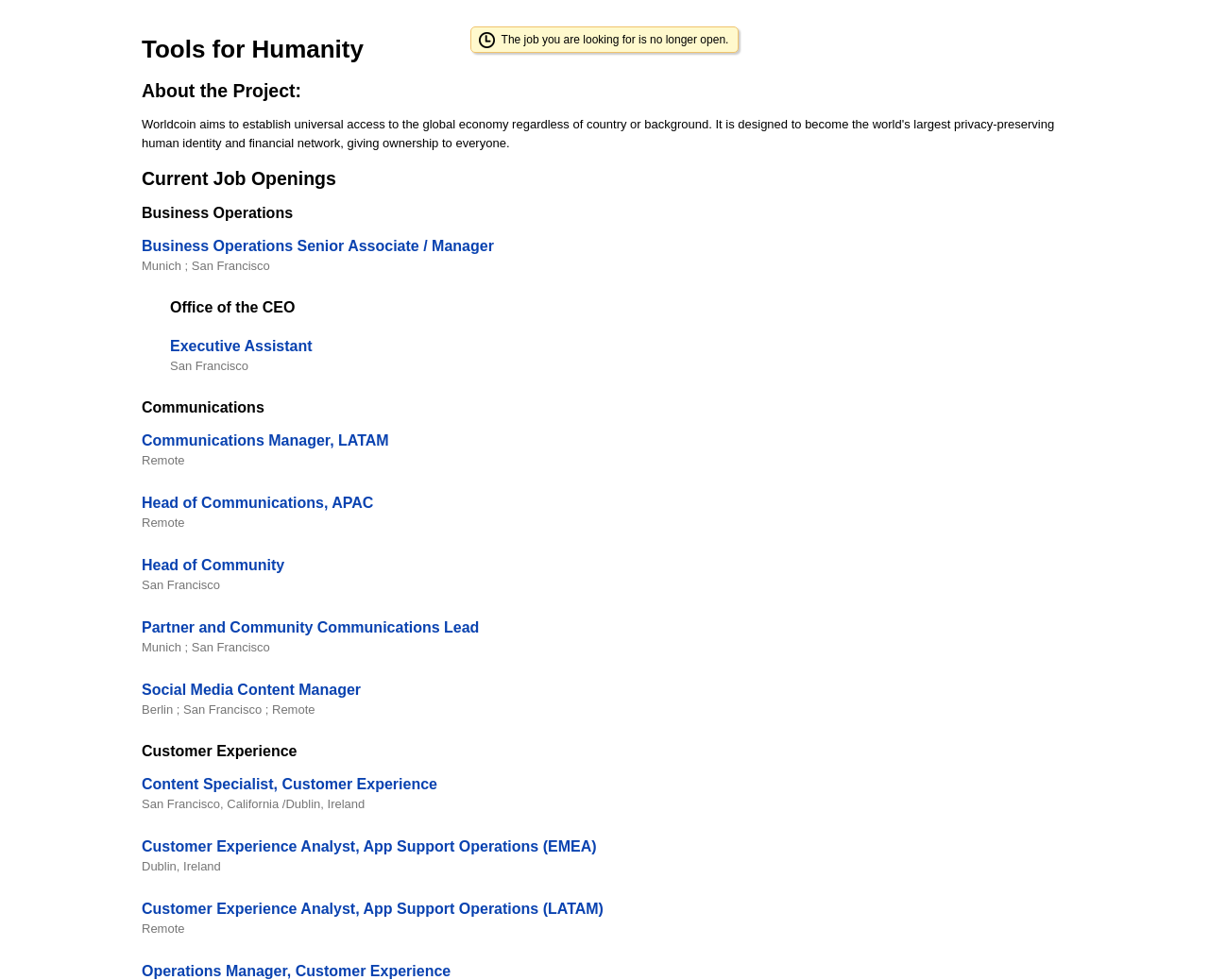Locate the bounding box coordinates of the clickable region necessary to complete the following instruction: "Explore Communications Manager, LATAM job". Provide the coordinates in the format of four float numbers between 0 and 1, i.e., [left, top, right, bottom].

[0.117, 0.441, 0.322, 0.457]